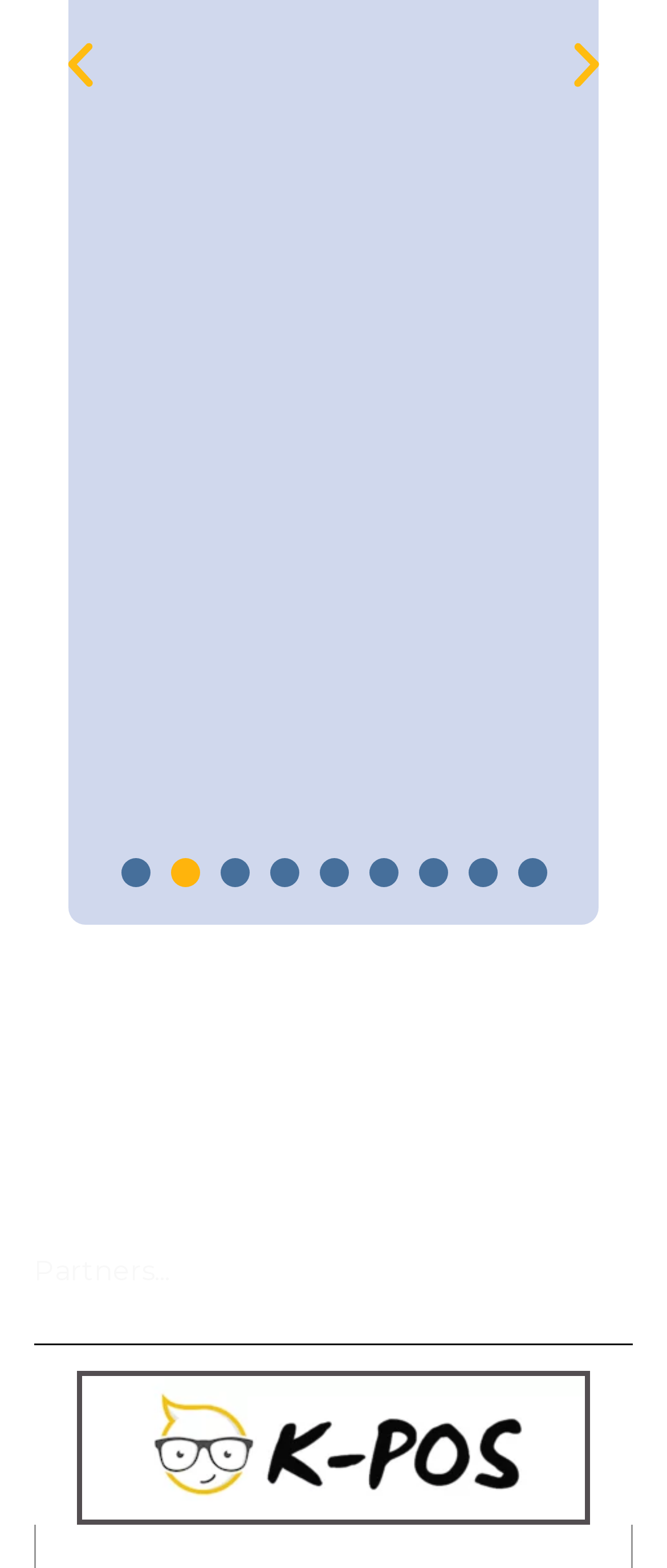Locate the bounding box coordinates of the clickable area to execute the instruction: "View 15th July entries". Provide the coordinates as four float numbers between 0 and 1, represented as [left, top, right, bottom].

None